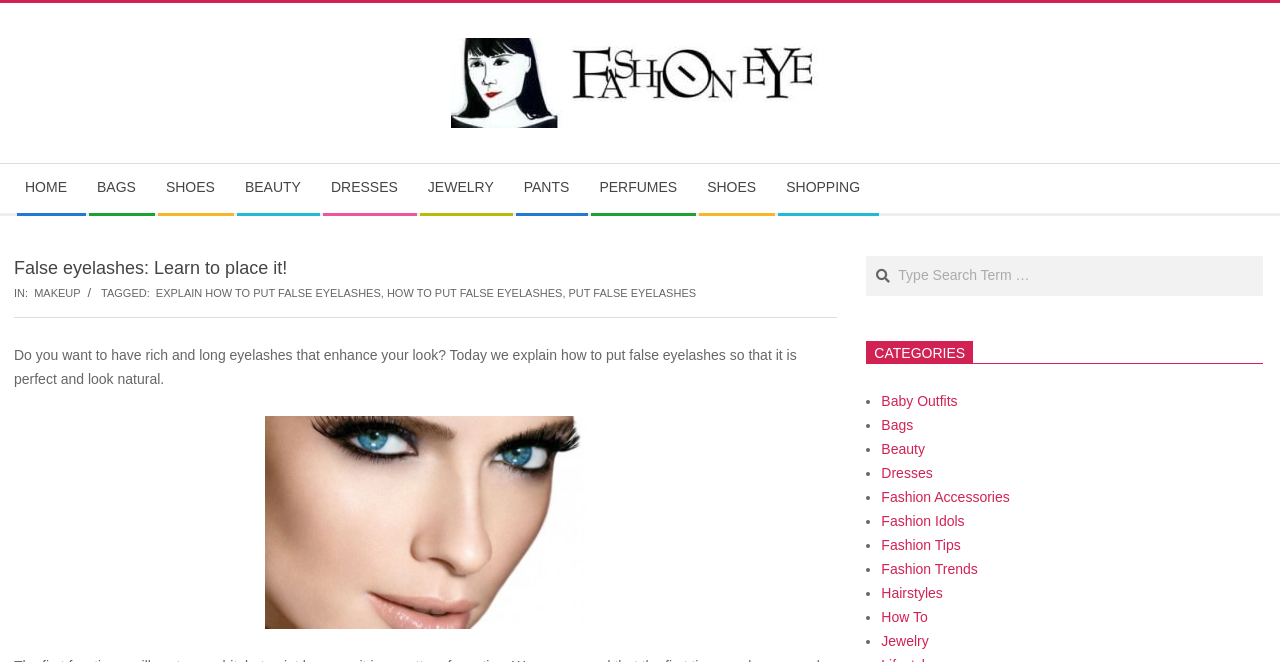Identify and provide the main heading of the webpage.

False eyelashes: Learn to place it!